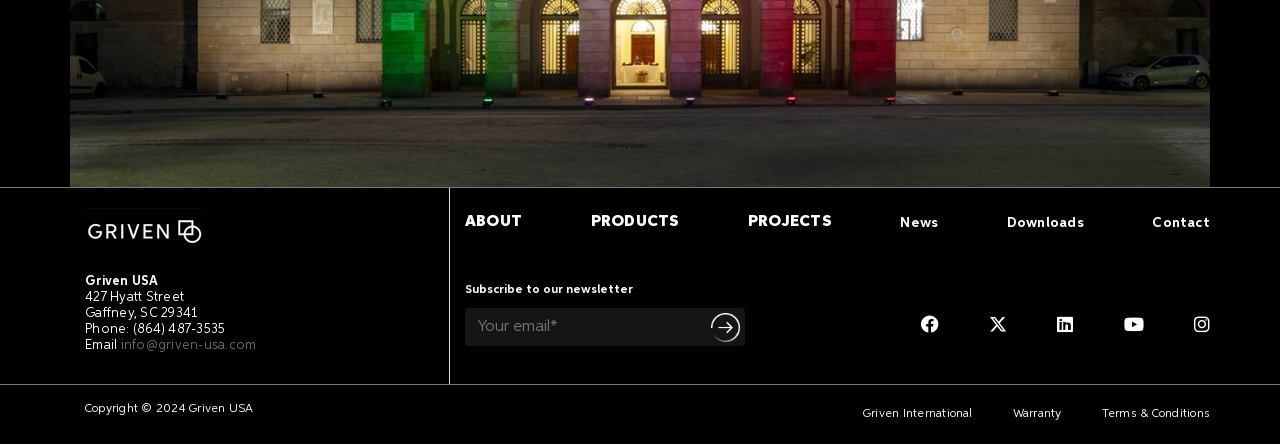Locate the bounding box of the UI element defined by this description: "Aircon Servicing". The coordinates should be given as four float numbers between 0 and 1, formatted as [left, top, right, bottom].

None